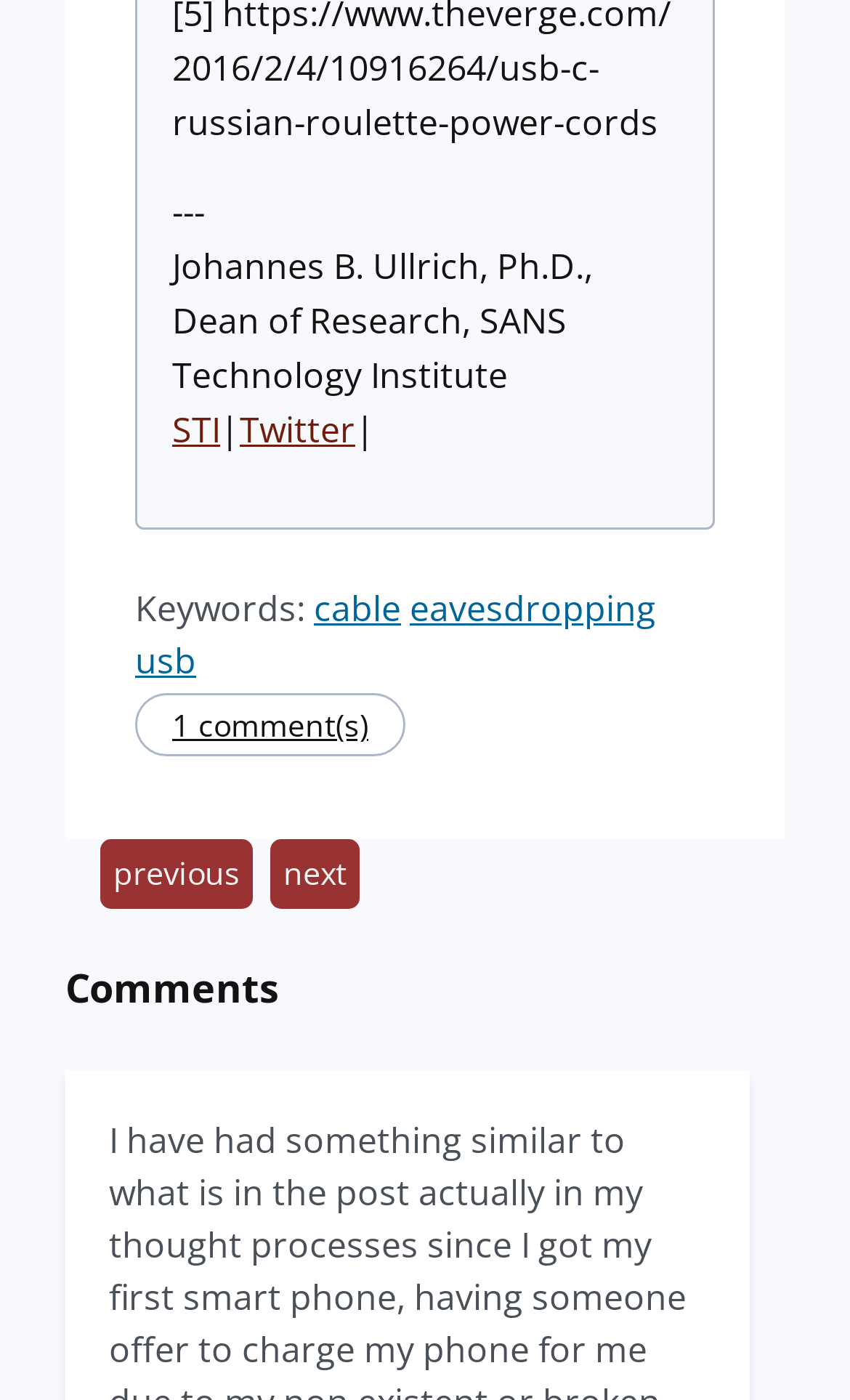How many links are there in the keywords section?
Please give a detailed and elaborate explanation in response to the question.

The webpage contains three link elements in the keywords section, which are 'cable', 'eavesdropping', and 'usb'. These links are located below the static text element with the description 'Keywords:'.